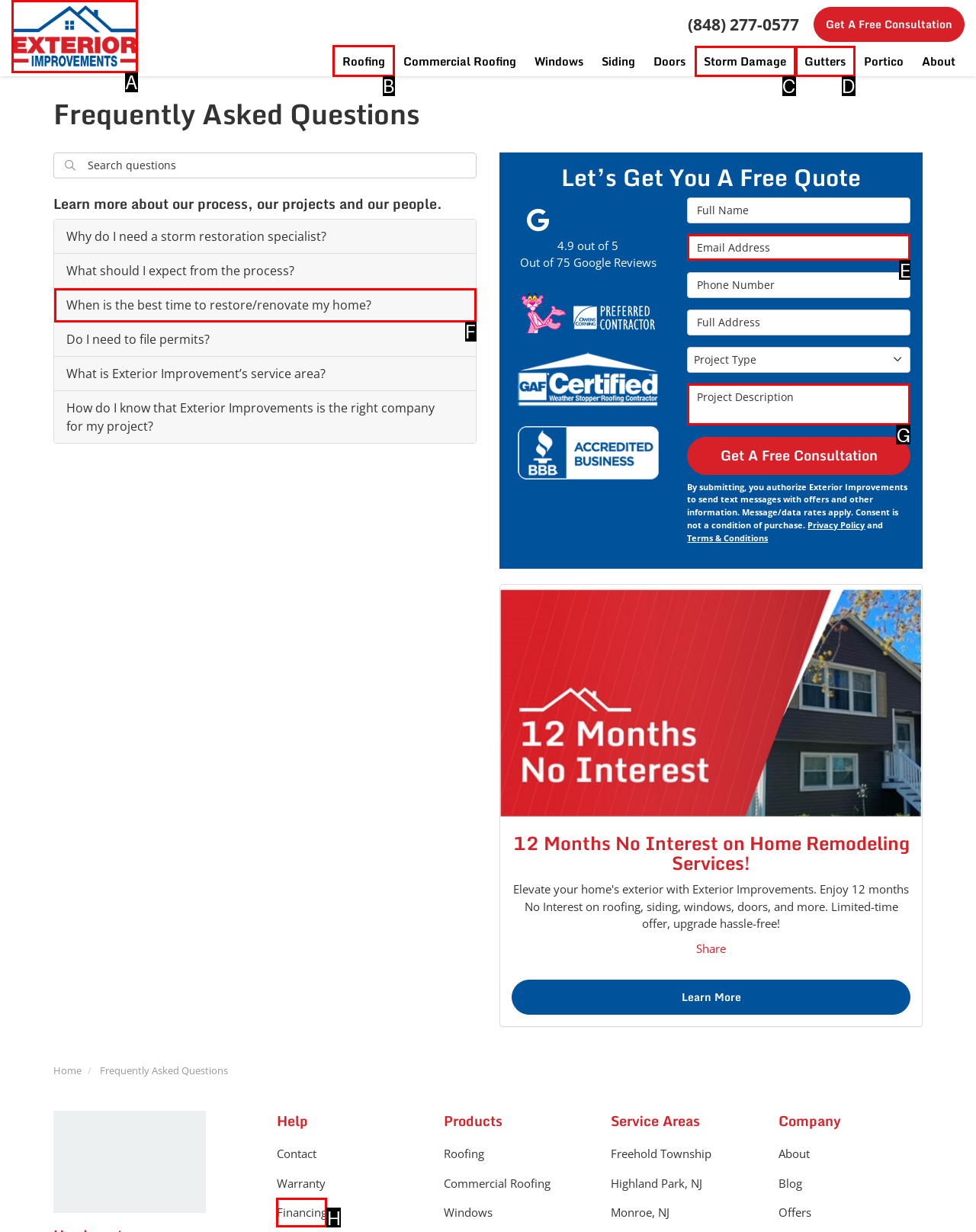Determine which HTML element to click on in order to complete the action: Click the 'Roofing' button.
Reply with the letter of the selected option.

B